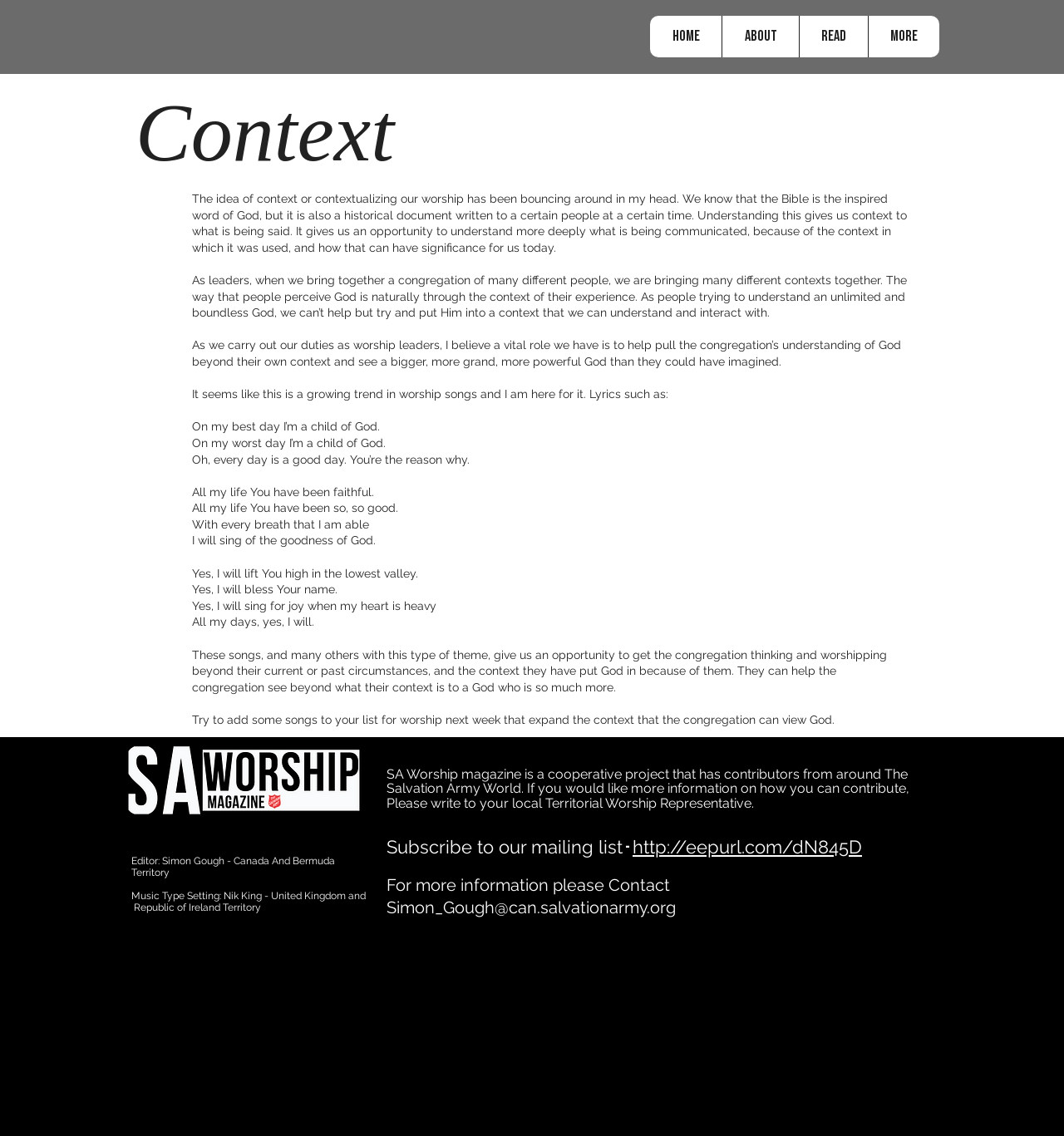How can one subscribe to the mailing list?
Please use the image to deliver a detailed and complete answer.

The webpage provides a link to subscribe to the mailing list, which is http://eepurl.com/dN845D, indicating that interested individuals can visit this URL to sign up for the mailing list.